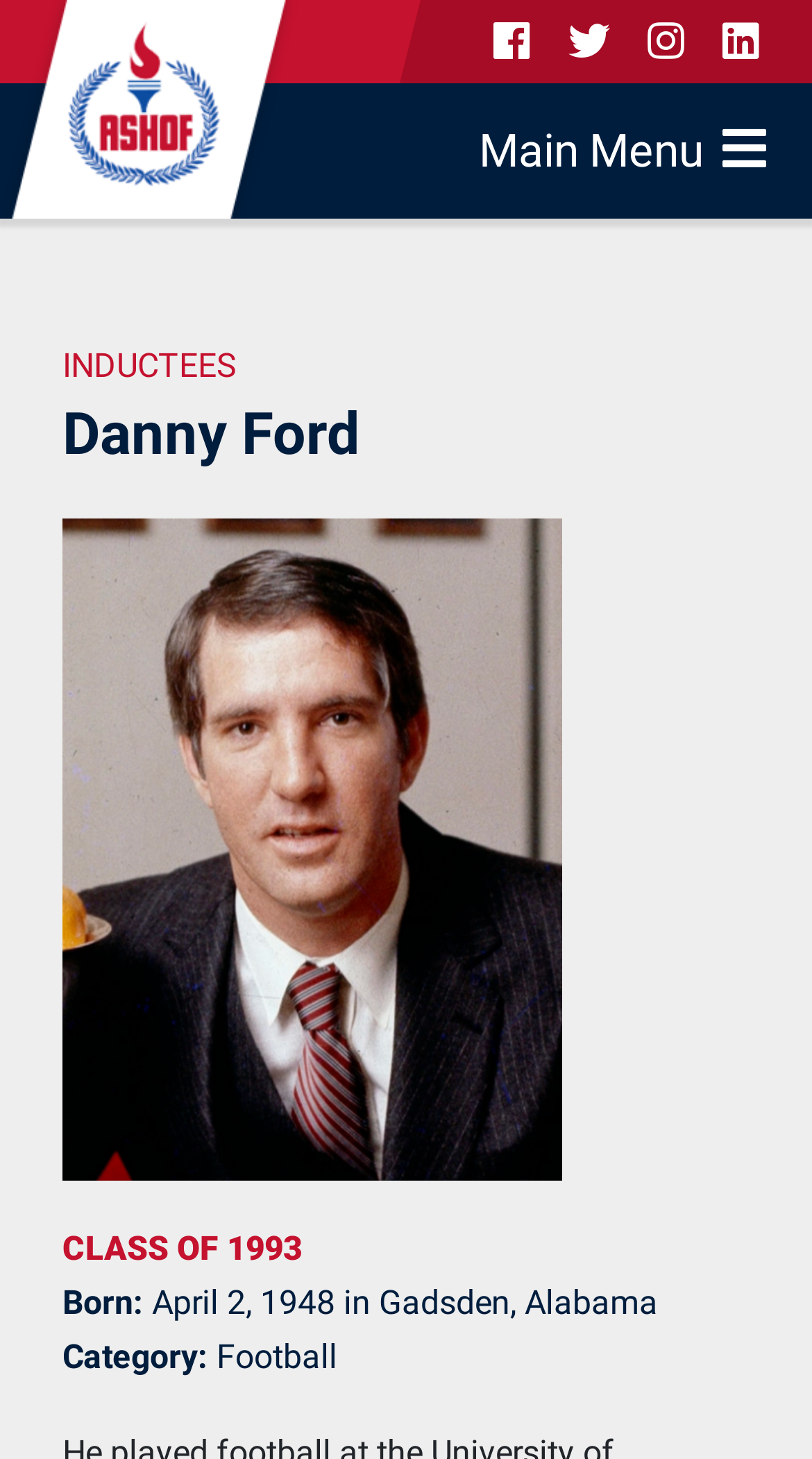Answer this question using a single word or a brief phrase:
How many social media links are at the top of the page?

4